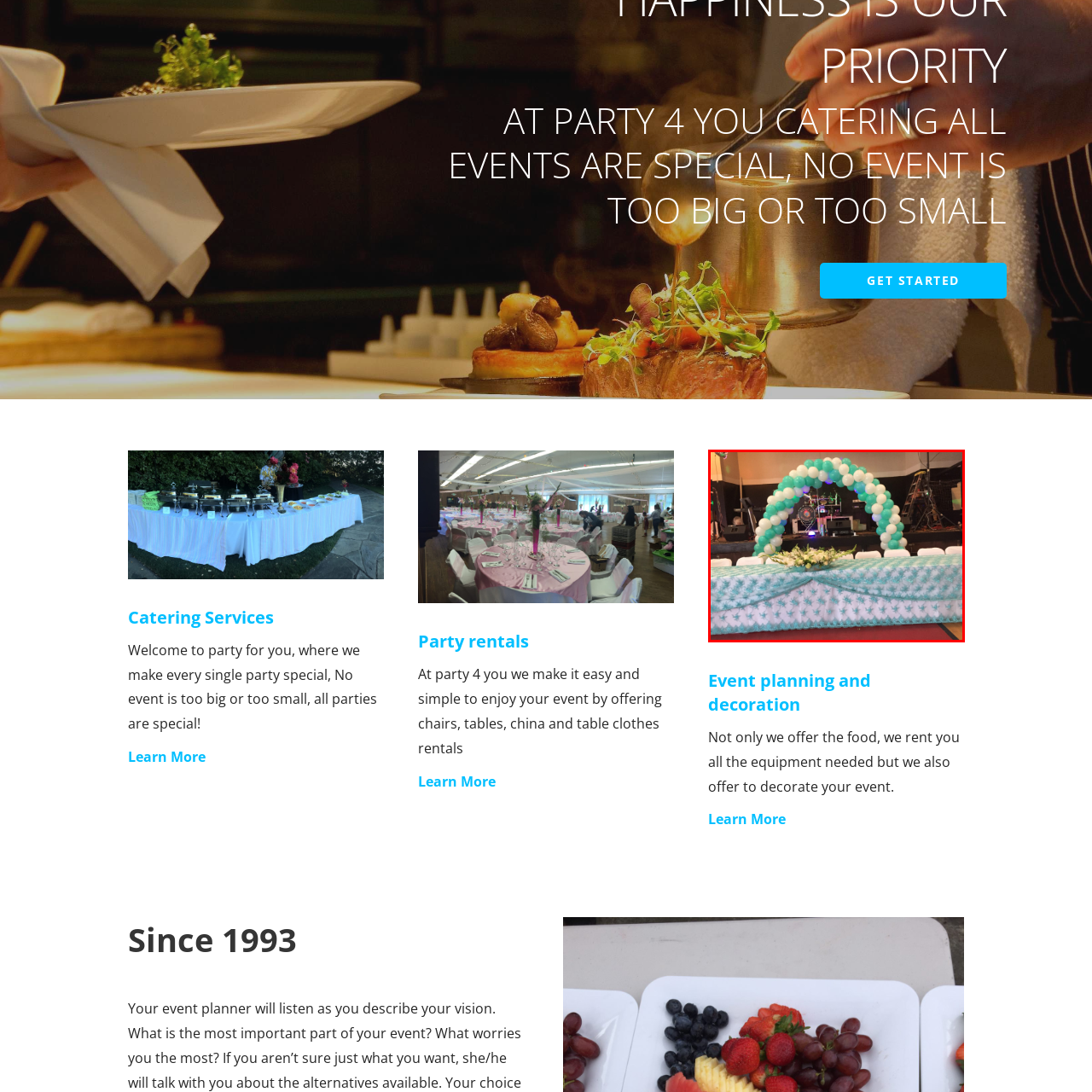Inspect the image outlined by the red box and answer the question using a single word or phrase:
What type of equipment is visible in the background?

audio equipment and lighting